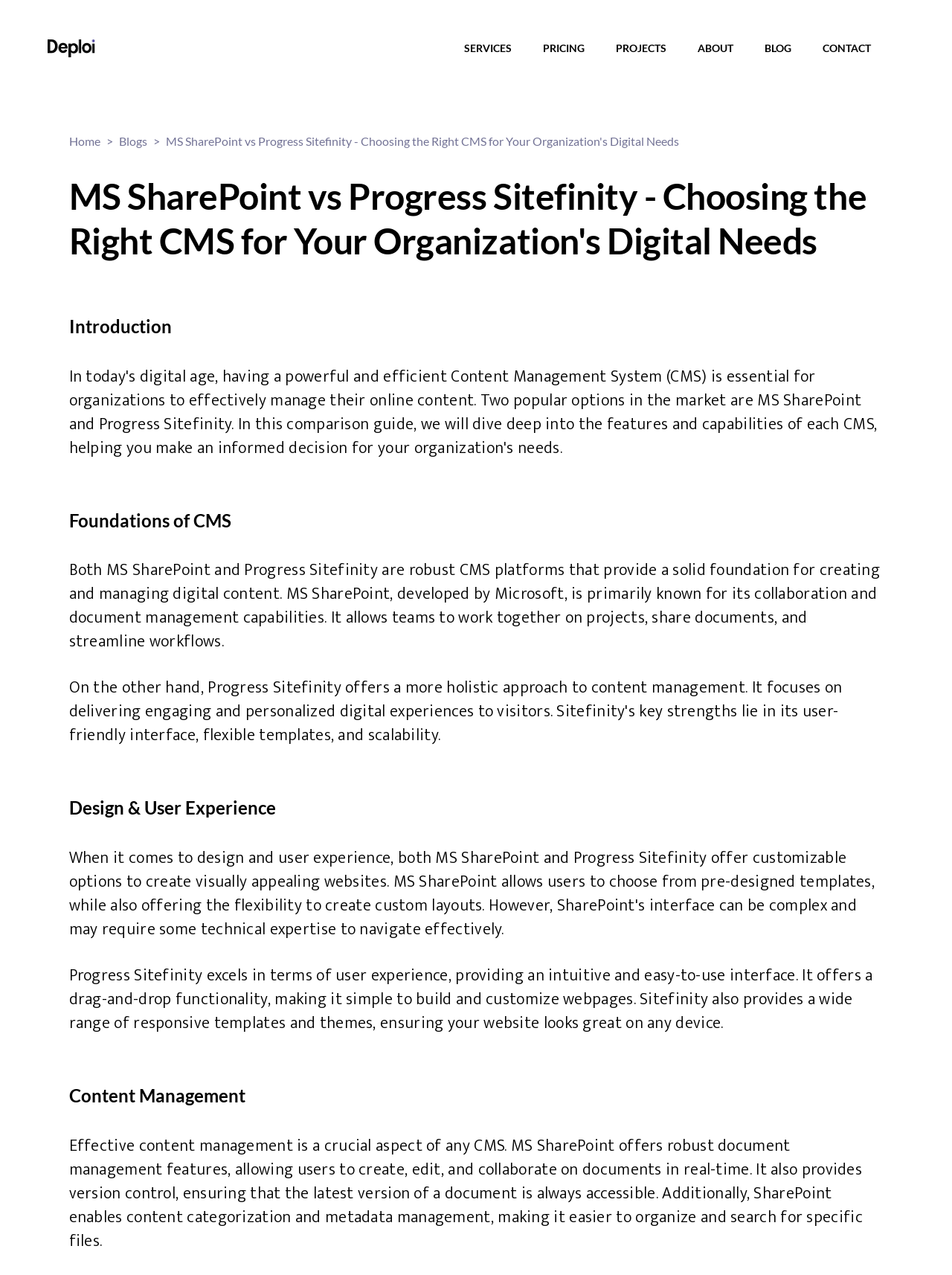Answer briefly with one word or phrase:
What is the logo of the website?

logo